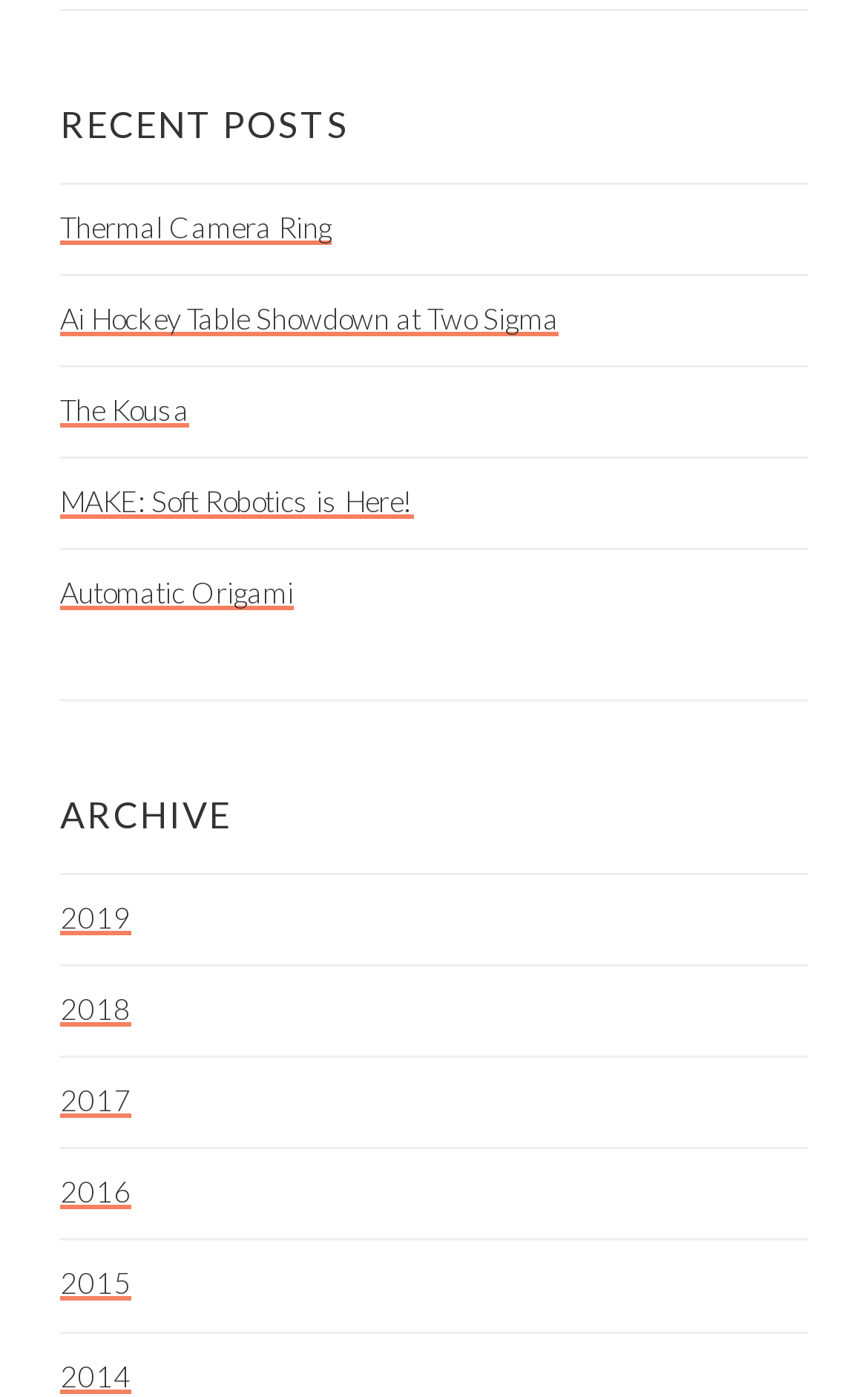What is the title of the first recent post?
Provide a detailed and extensive answer to the question.

I looked at the first link under the 'RECENT POSTS' heading, which is 'Thermal Camera Ring'.